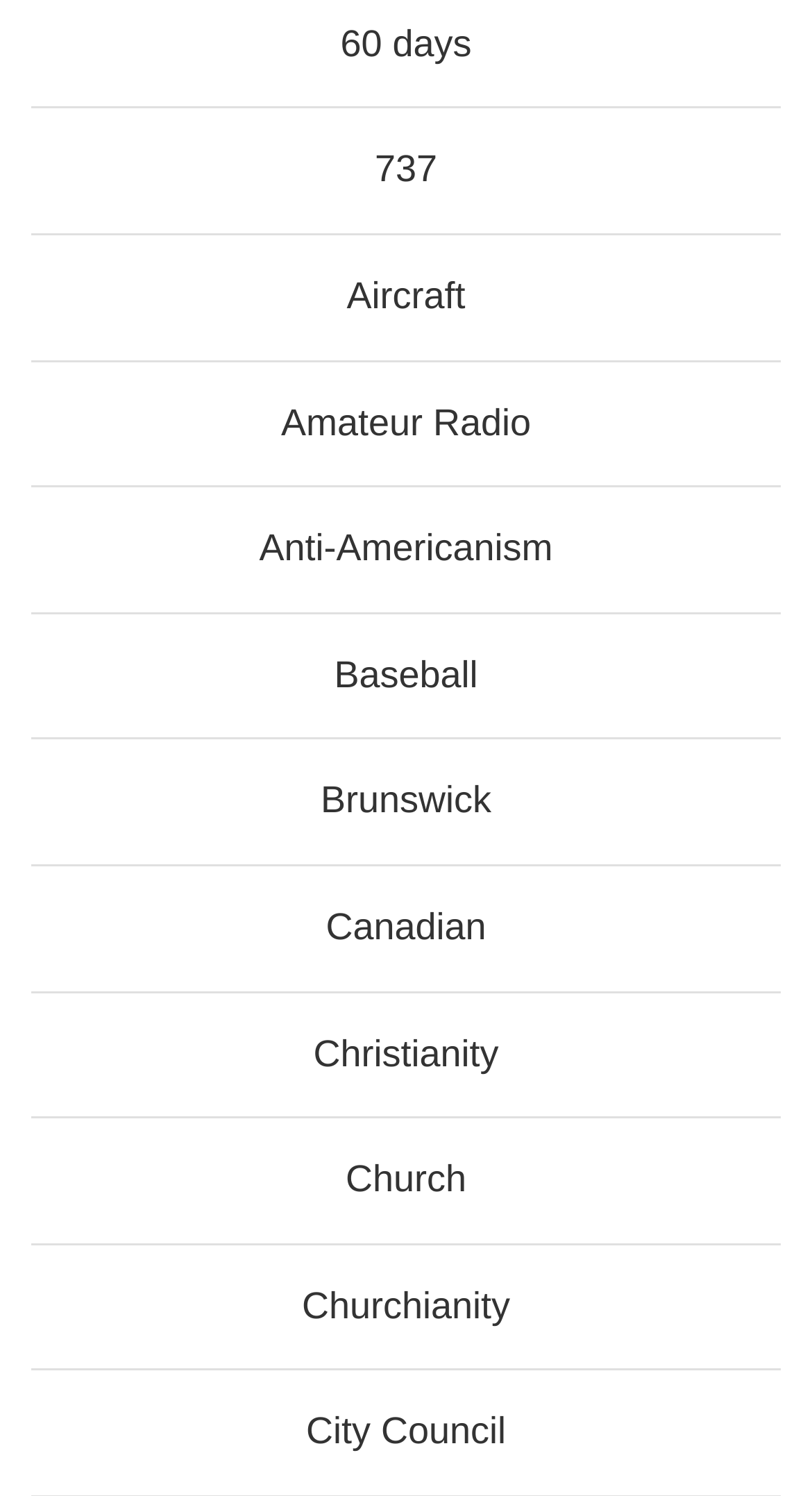How many links are there on the webpage?
Based on the screenshot, answer the question with a single word or phrase.

12